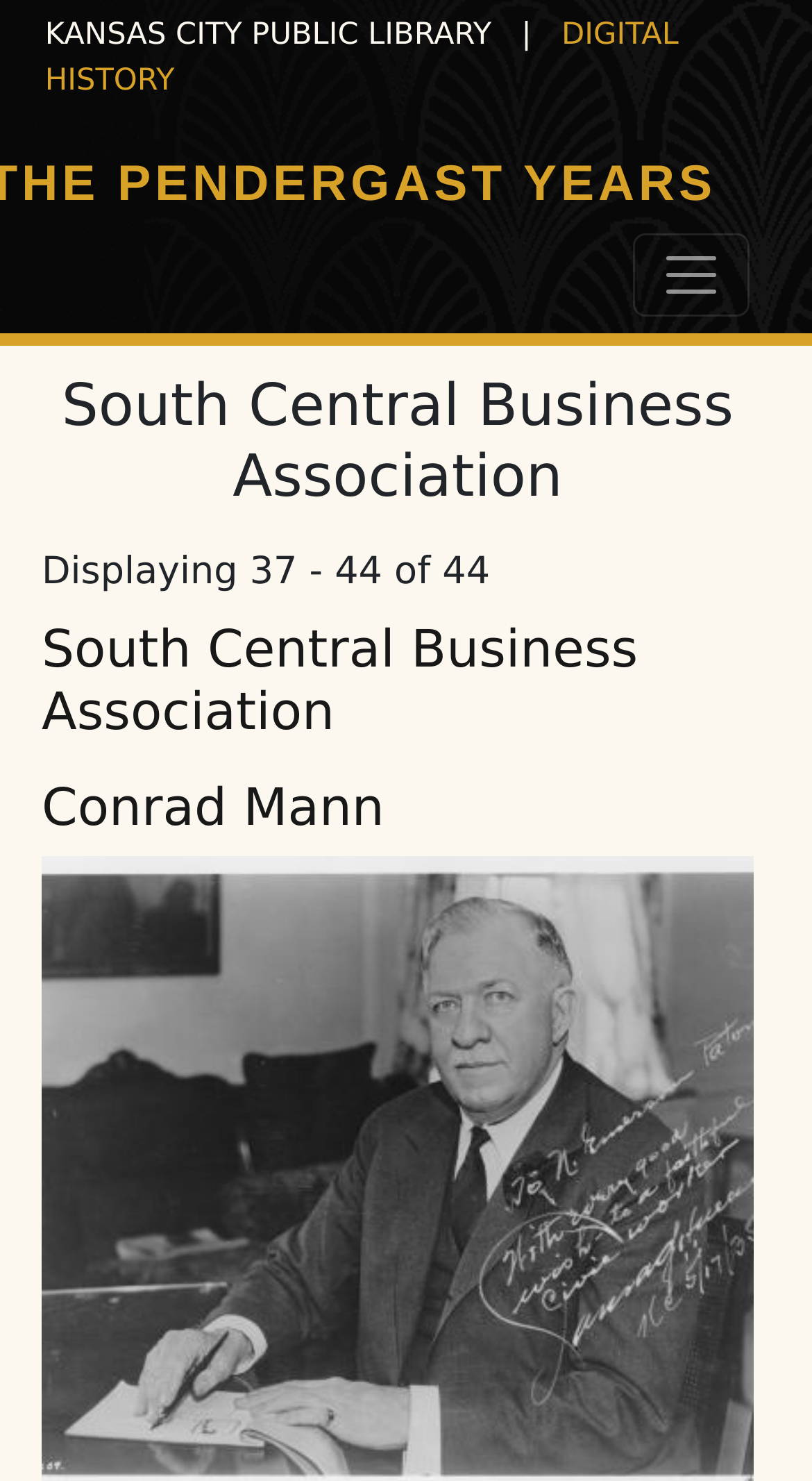From the given element description: "South Central Business Association", find the bounding box for the UI element. Provide the coordinates as four float numbers between 0 and 1, in the order [left, top, right, bottom].

[0.051, 0.418, 0.786, 0.5]